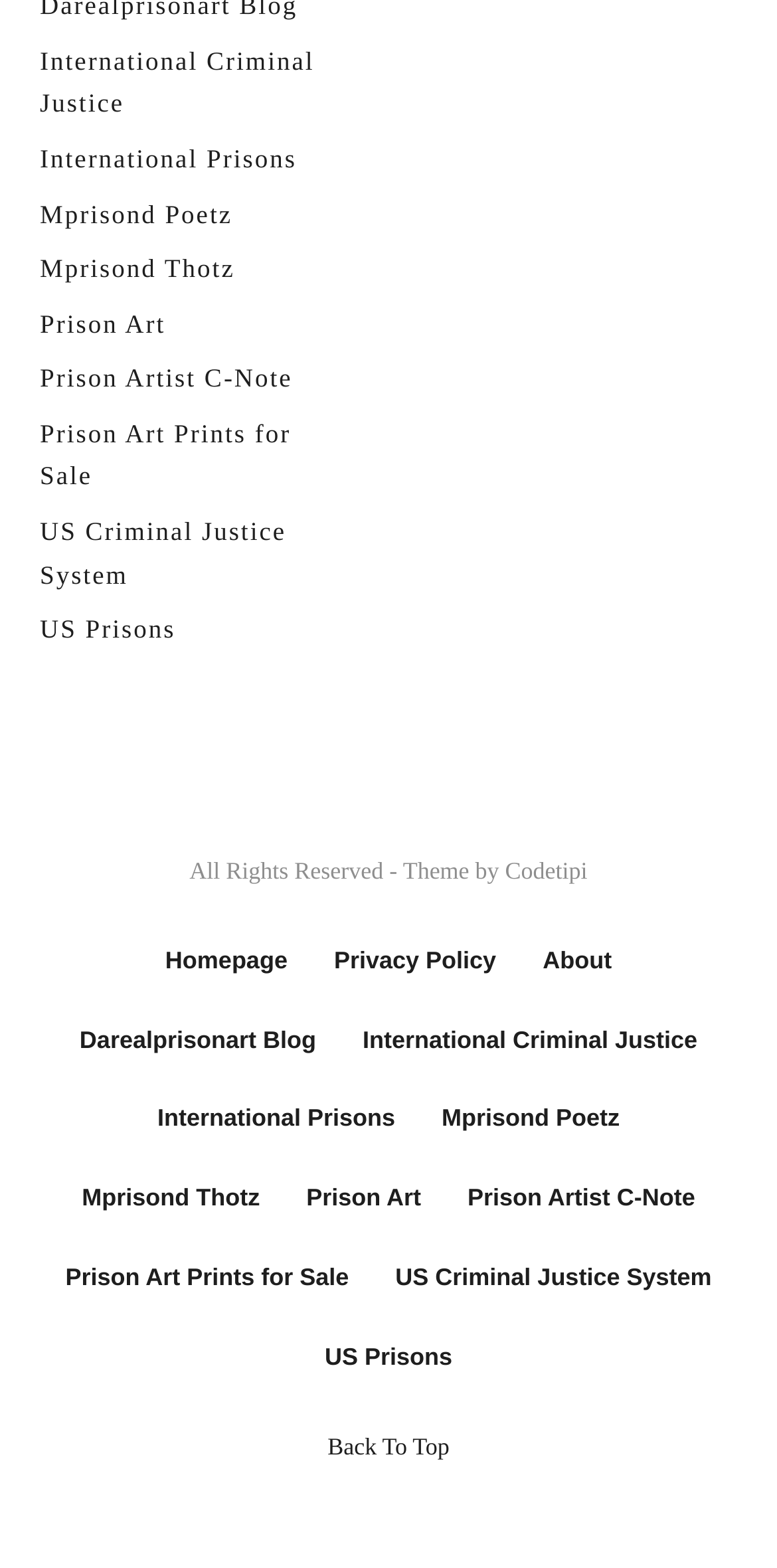Using the given element description, provide the bounding box coordinates (top-left x, top-left y, bottom-right x, bottom-right y) for the corresponding UI element in the screenshot: About

[0.698, 0.611, 0.787, 0.636]